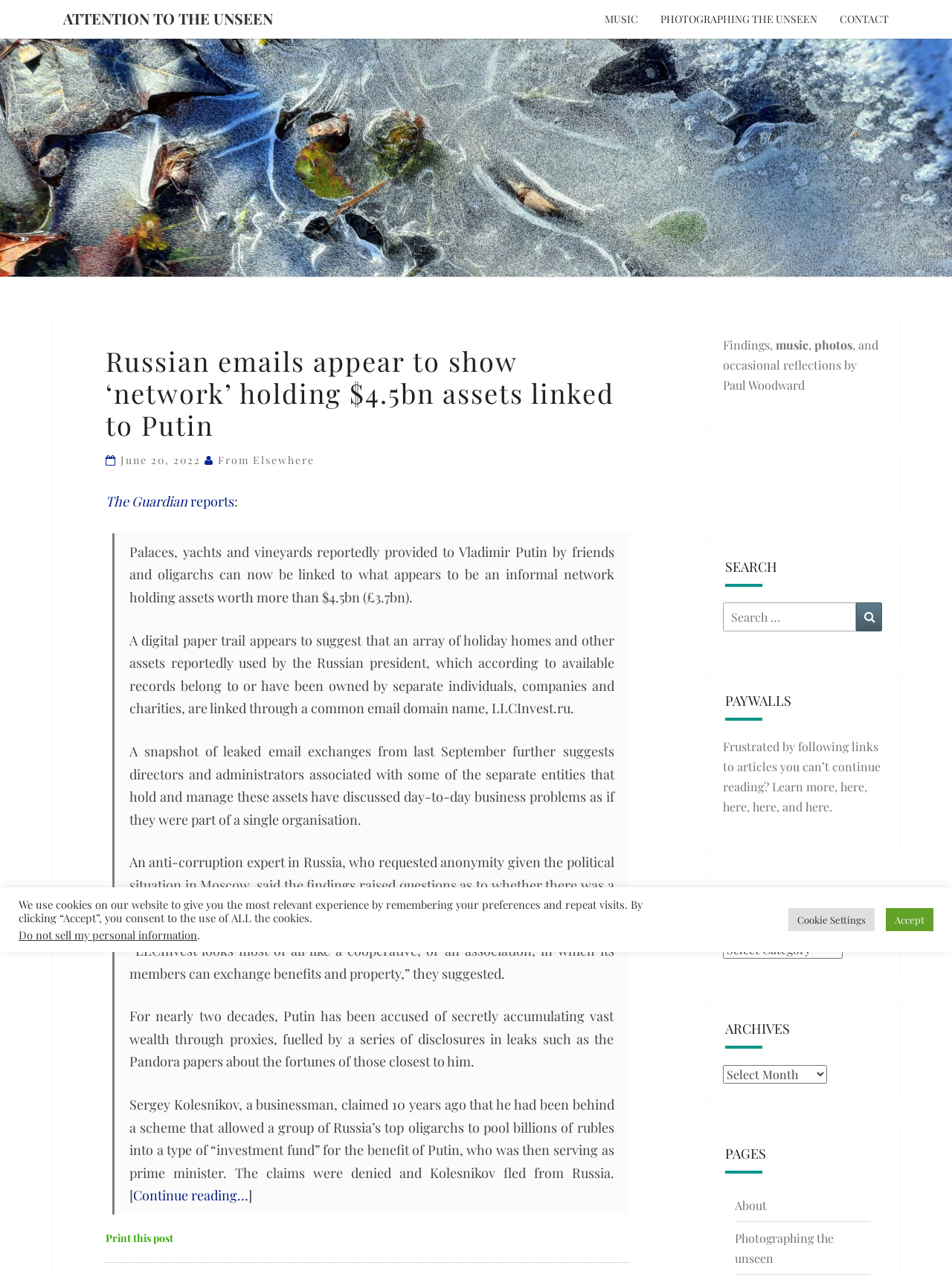Locate the bounding box coordinates of the element that should be clicked to execute the following instruction: "Click the 'ATTENTION TO THE UNSEEN' link".

[0.055, 0.0, 0.298, 0.029]